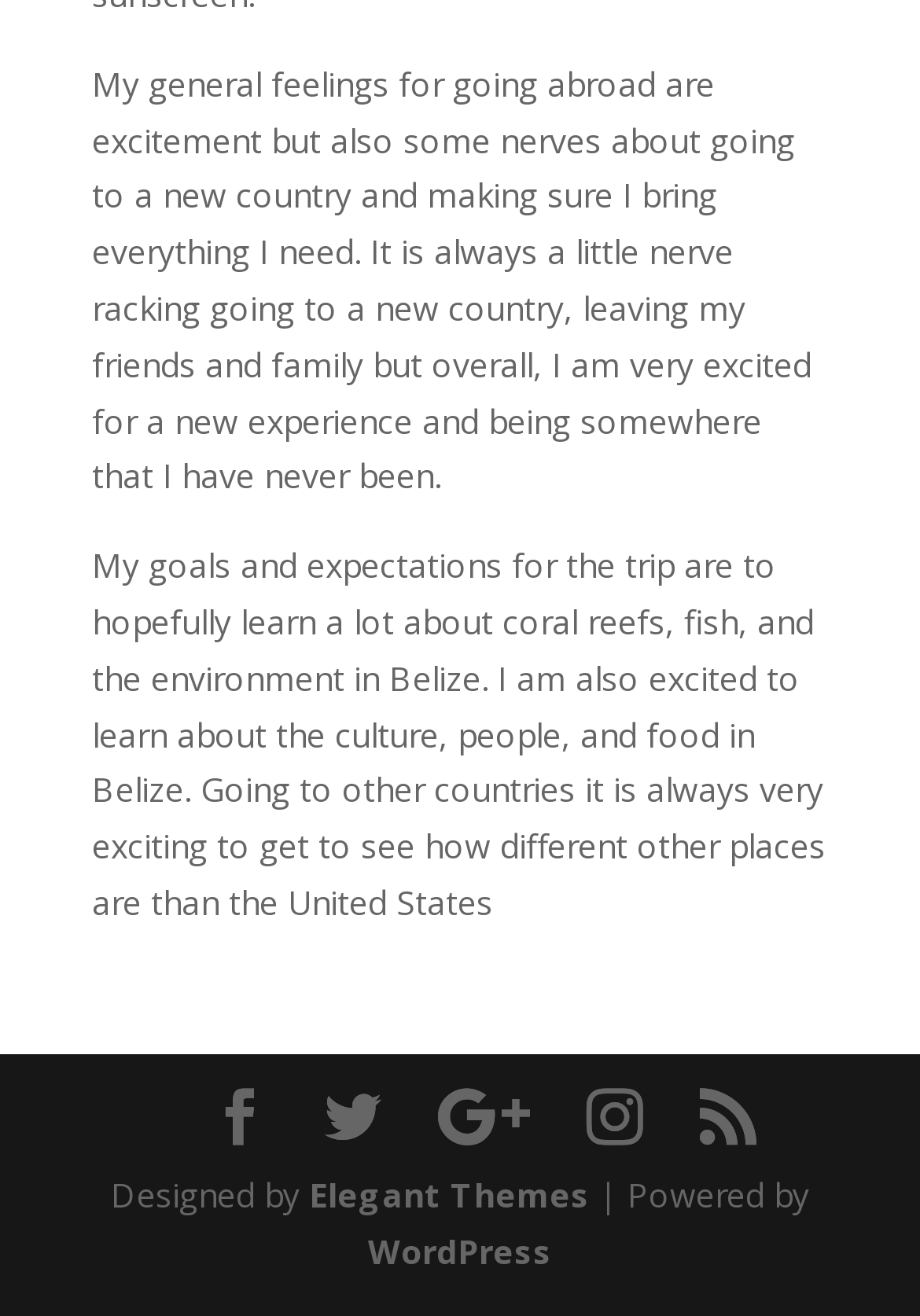What is the author's goal for the trip?
Please look at the screenshot and answer in one word or a short phrase.

Learn about coral reefs and culture